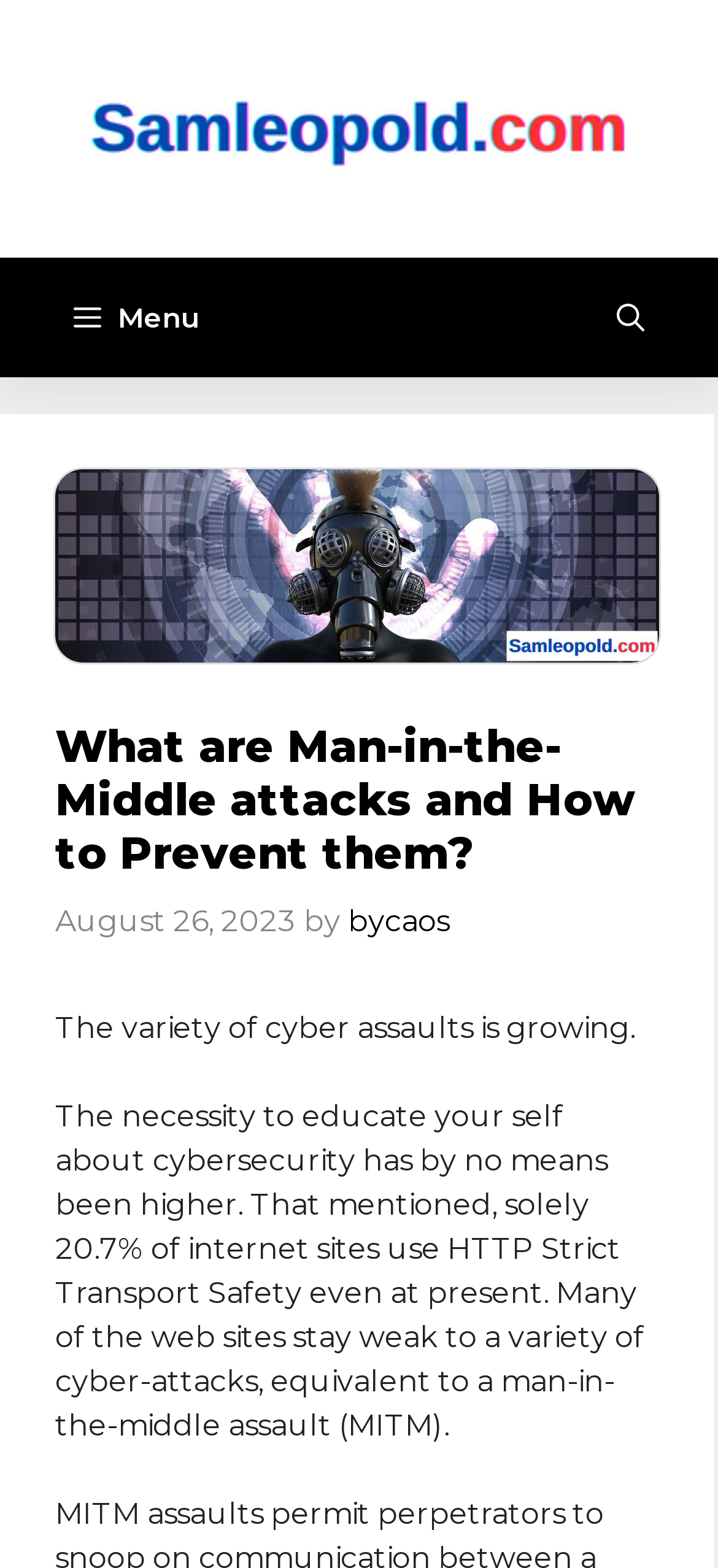Describe the entire webpage, focusing on both content and design.

The webpage is about Man-in-the-Middle attacks and how to prevent them. At the top, there is a banner that spans the entire width of the page, containing a link to "Samleopold" with an accompanying image. Below the banner, there is a navigation menu with two buttons: "Menu" on the left and "Open search" on the right.

The main content of the page is divided into sections. The first section has a heading that matches the title of the webpage, "What are Man-in-the-Middle attacks and How to Prevent them?" followed by a timestamp indicating the publication date, "August 26, 2023", and the author's name, "bycaos". 

Below the heading, there are two paragraphs of text. The first paragraph starts with "The variety of cyber assaults is growing." and the second paragraph is a longer text that discusses the importance of cybersecurity and the vulnerability of many websites to cyber-attacks, including Man-in-the-Middle attacks.